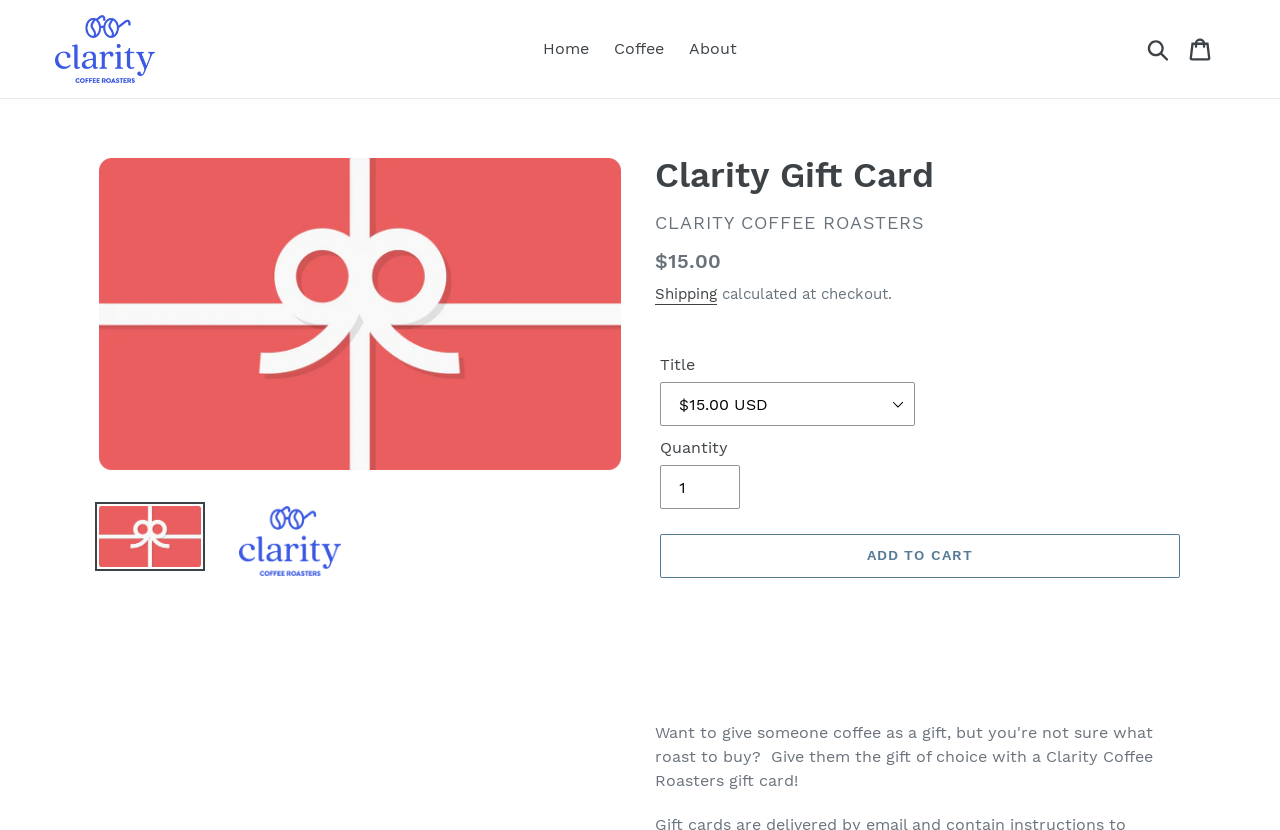Please determine the bounding box coordinates of the element to click in order to execute the following instruction: "Search for something". The coordinates should be four float numbers between 0 and 1, specified as [left, top, right, bottom].

[0.891, 0.043, 0.92, 0.075]